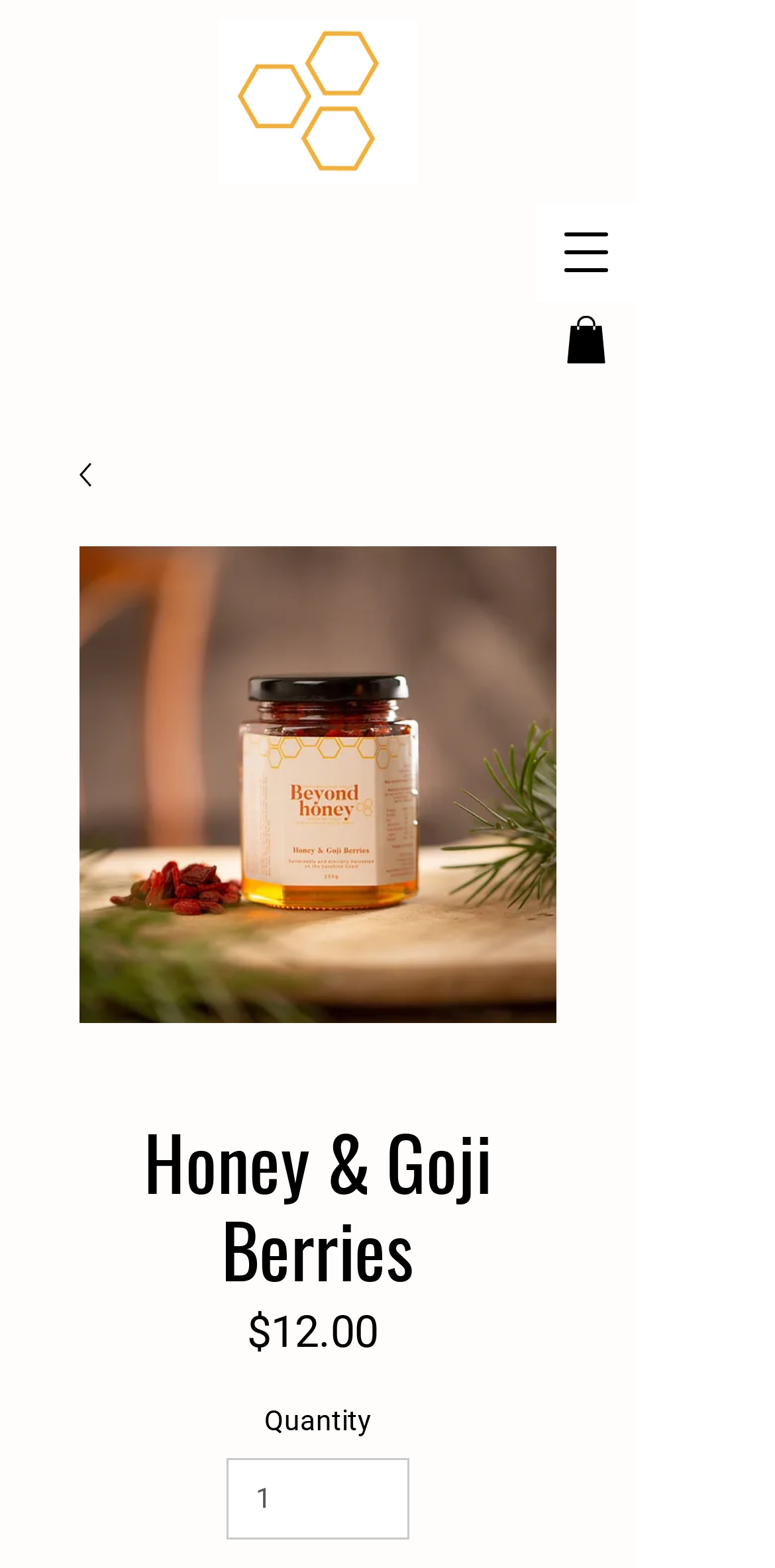Bounding box coordinates are specified in the format (top-left x, top-left y, bottom-right x, bottom-right y). All values are floating point numbers bounded between 0 and 1. Please provide the bounding box coordinate of the region this sentence describes: input value="1" aria-label="Quantity" value="1"

[0.291, 0.93, 0.529, 0.981]